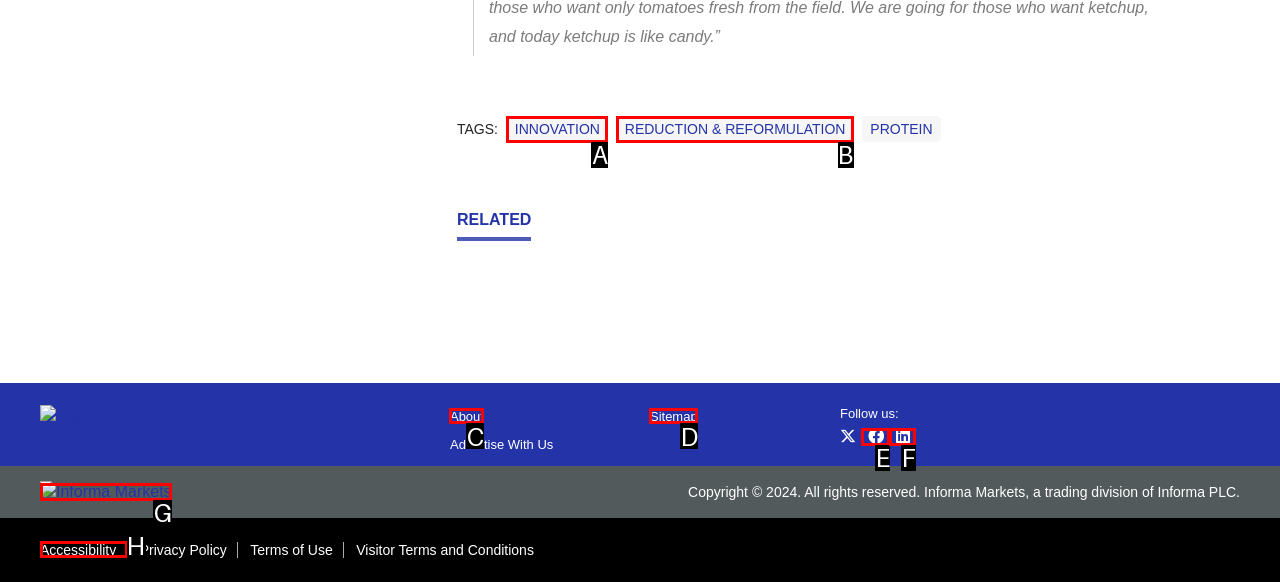Identify the HTML element that corresponds to the following description: aria-label="Facebook" title="Facebook". Provide the letter of the correct option from the presented choices.

E